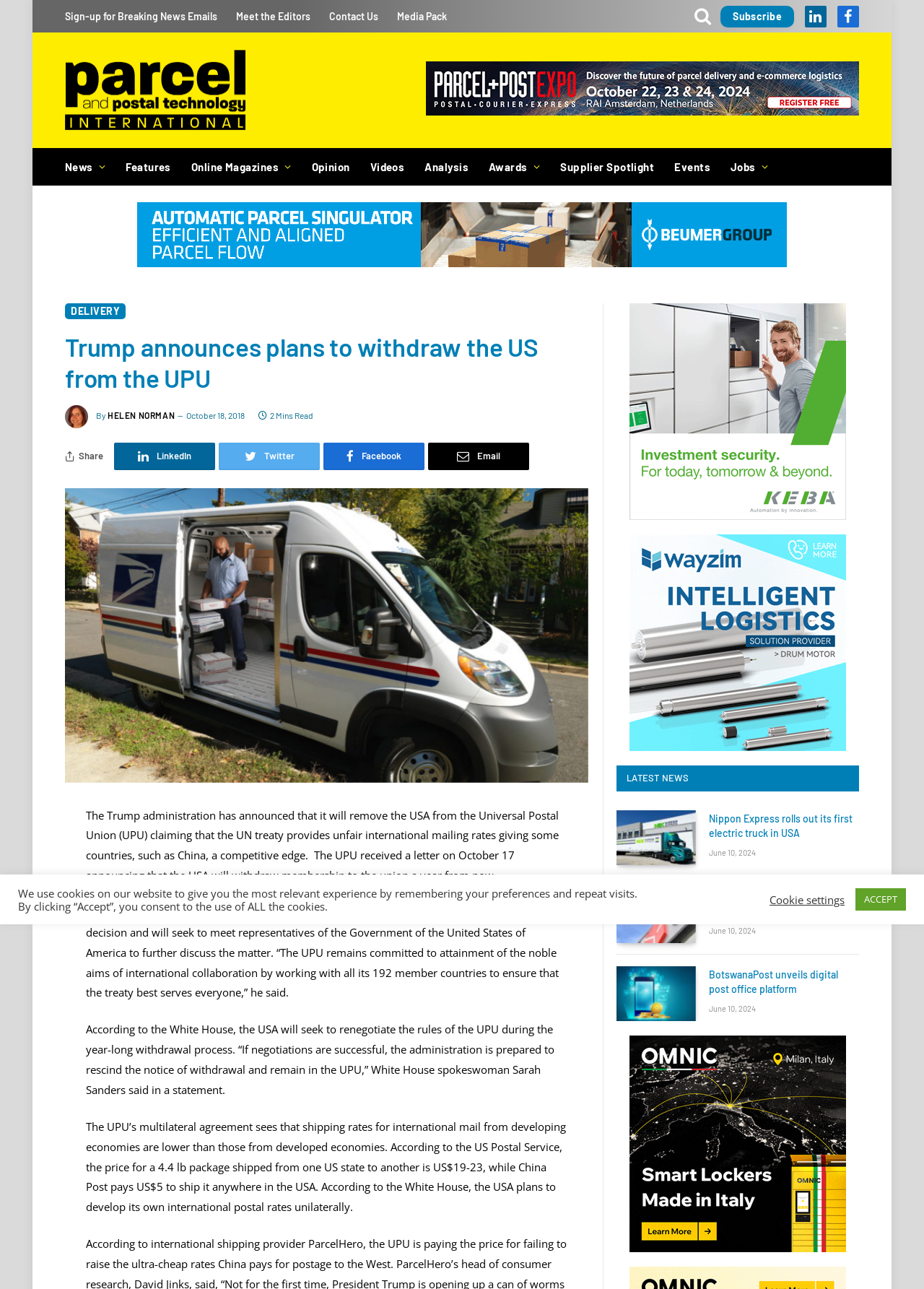How many social media links are there?
Based on the image, provide your answer in one word or phrase.

4